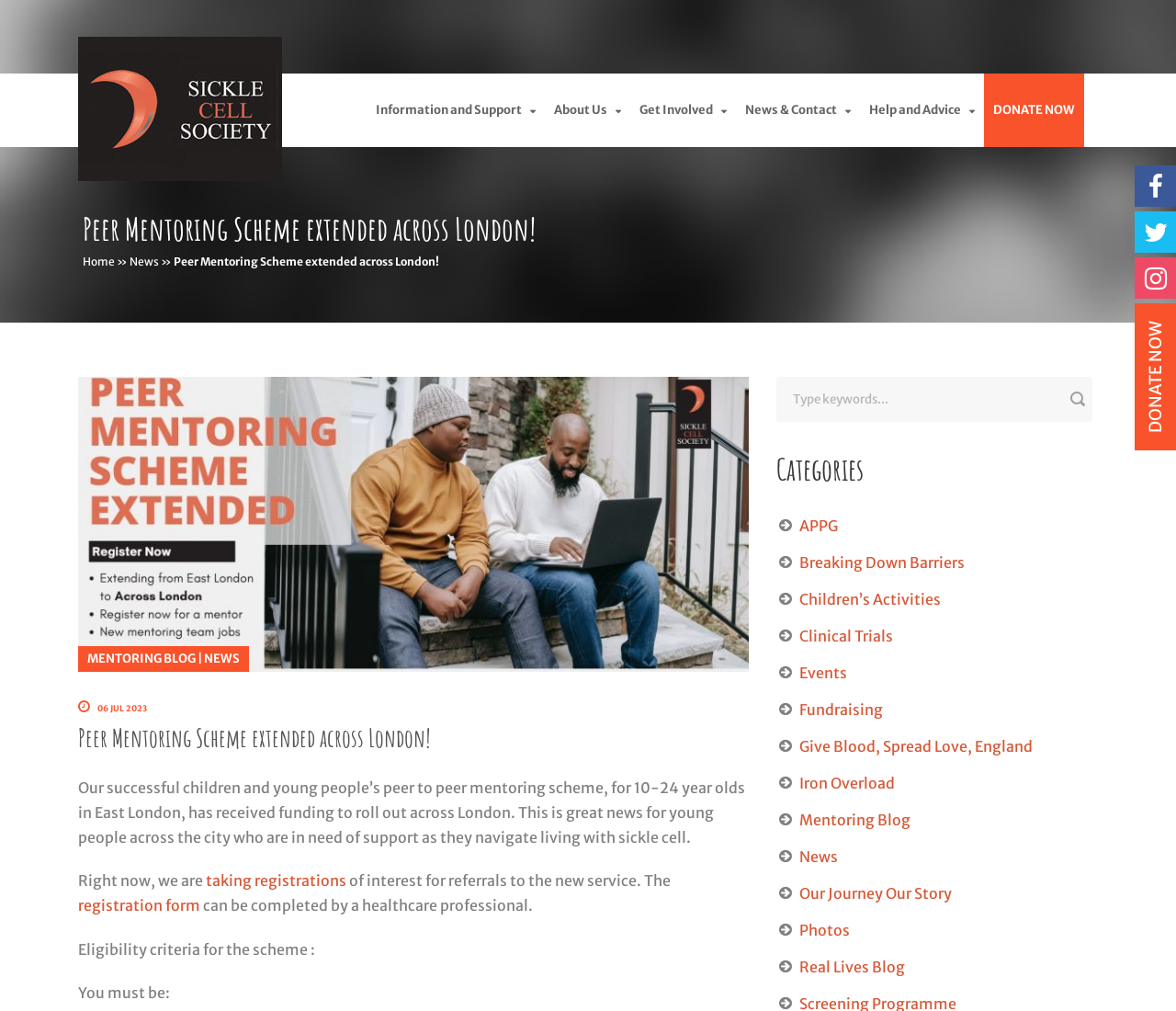Examine the screenshot and answer the question in as much detail as possible: What is the name of the scheme?

I found the answer by looking at the heading 'Peer Mentoring Scheme extended across London!' which is located at the top of the webpage. This heading is likely to be the title of the webpage and indicates the name of the scheme.